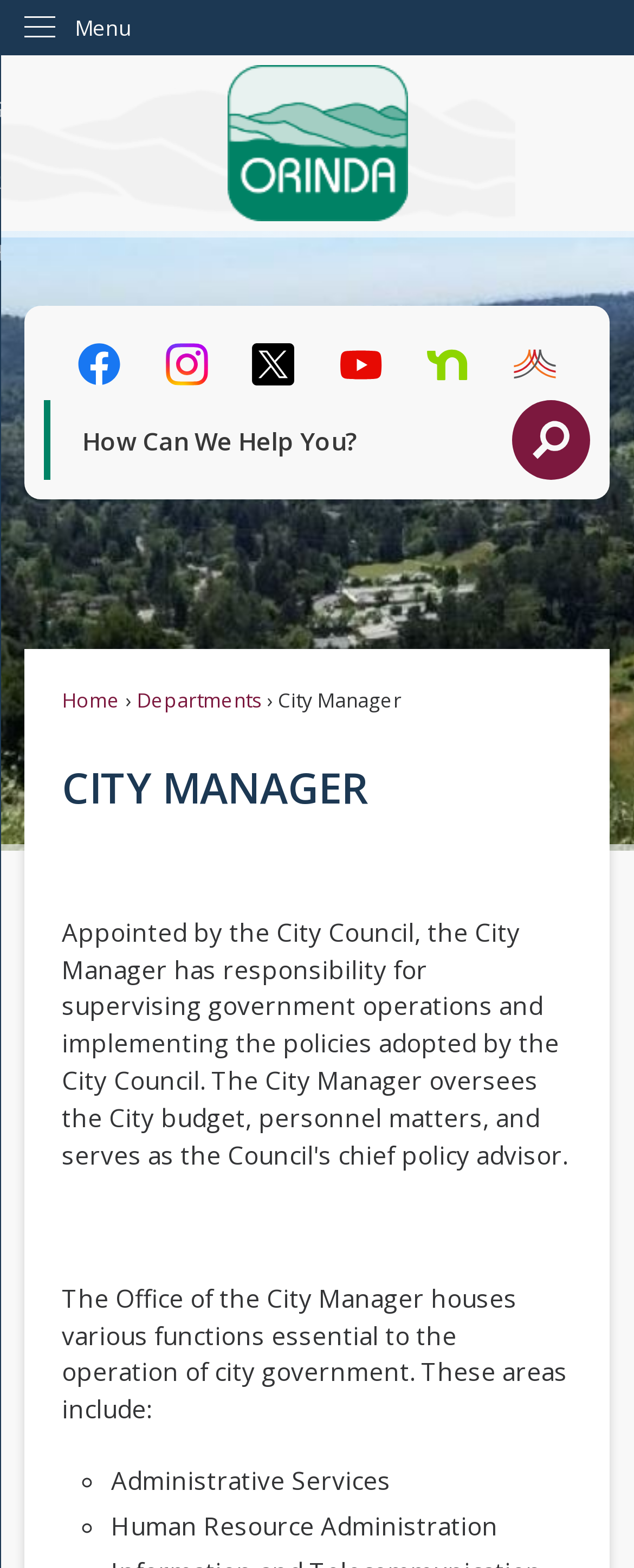Offer an extensive depiction of the webpage and its key elements.

The webpage is about the City Manager of Orinda, California. At the top, there is a "Skip to Main Content" link, followed by a vertical menu with a "Menu" label. Below the menu, there is a "Home page" link accompanied by an image. 

On the top-right corner, there are five social media links with corresponding images: Facebook, Instagram, X, YouTube, and Nextdoor. 

Below the social media links, there is a search region with a "Search" textbox, a "Go to Site Search" button, and an image. 

The main content of the webpage is divided into sections. The first section has links to "Home" and "Departments", and a "City Manager" label. Below this section, there is a heading "CITY MANAGER" and a paragraph describing the role of the City Manager's office. 

The webpage then lists the functions of the City Manager's office, including Administrative Services and Human Resource Administration, marked with bullet points.